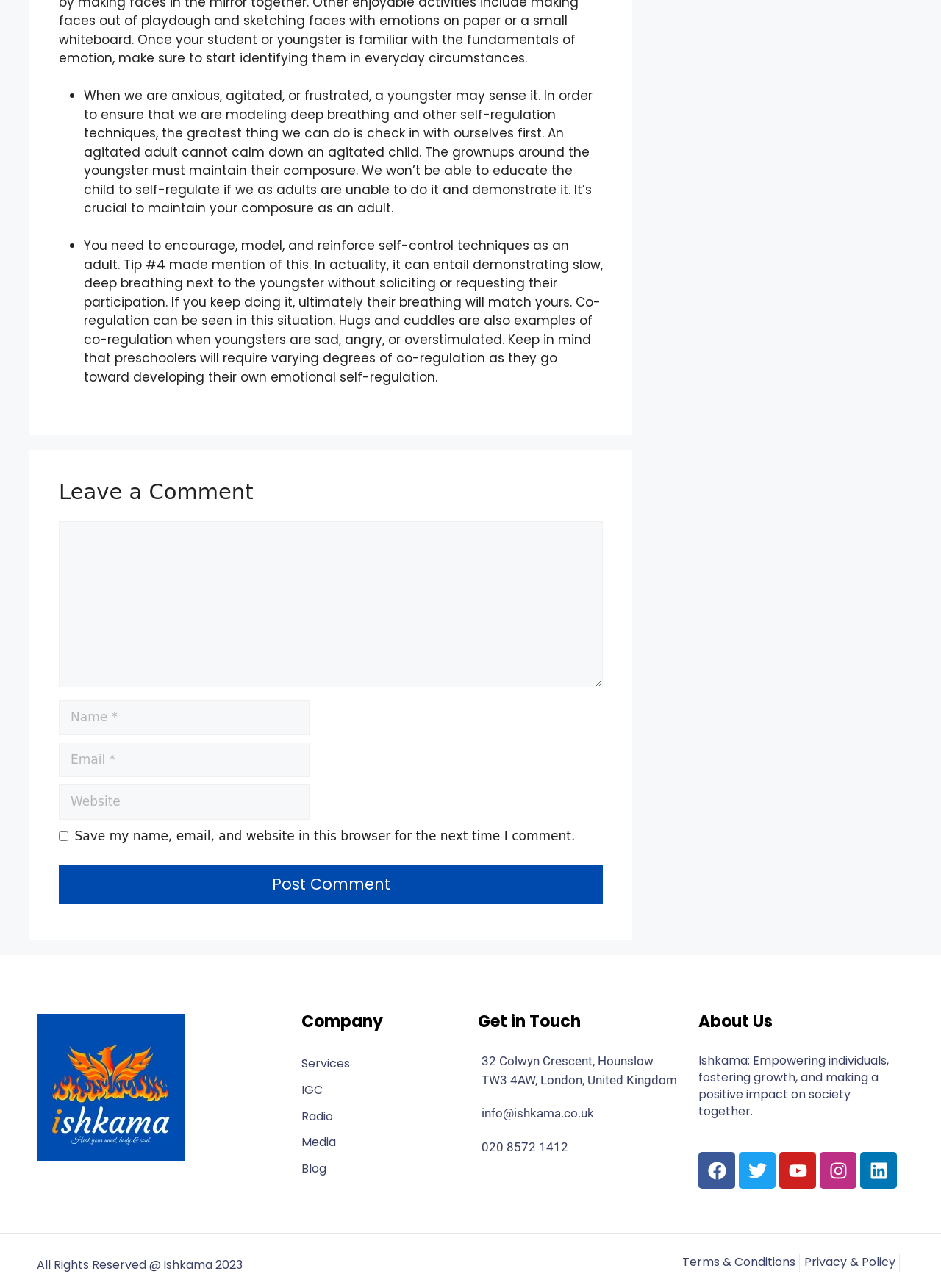What is the company's address?
Look at the image and respond with a one-word or short-phrase answer.

32 Colwyn Crescent, Hounslow TW3 4AW, London, United Kingdom